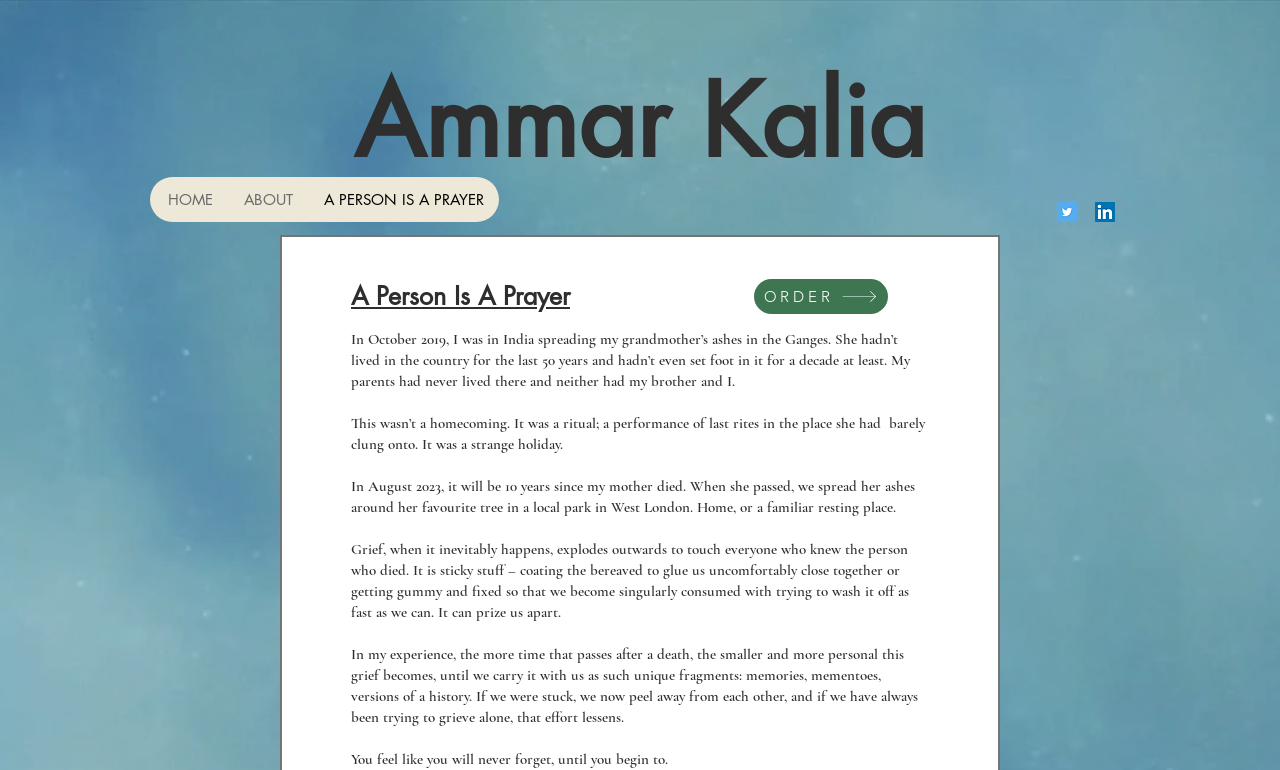Using the information in the image, give a detailed answer to the following question: What is the location where the author's mother's ashes were spread?

The text mentions that 'When she passed, we spread her ashes around her favourite tree in a local park in West London.' This information is provided in the StaticText element with bounding box coordinates [0.274, 0.619, 0.715, 0.67].